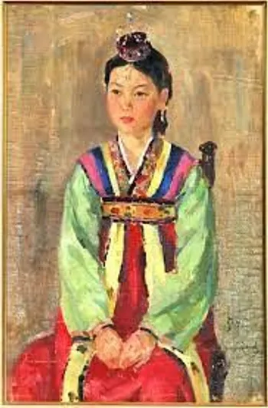Give a one-word or one-phrase response to the question:
What is the color scheme of her outfit?

Red and green